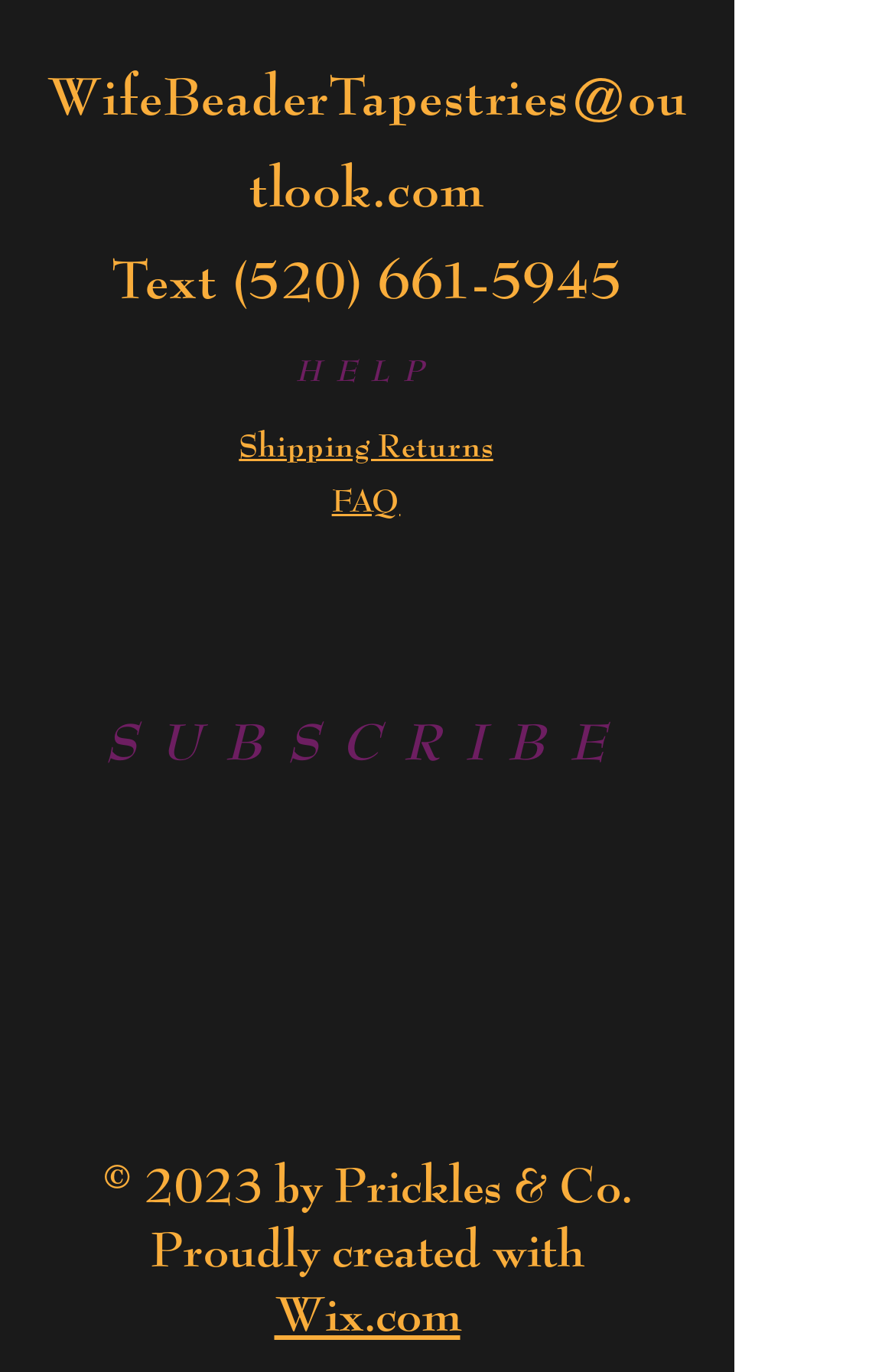Using the webpage screenshot, find the UI element described by Cookies verwenden. Provide the bounding box coordinates in the format (top-left x, top-left y, bottom-right x, bottom-right y), ensuring all values are floating point numbers between 0 and 1.

None